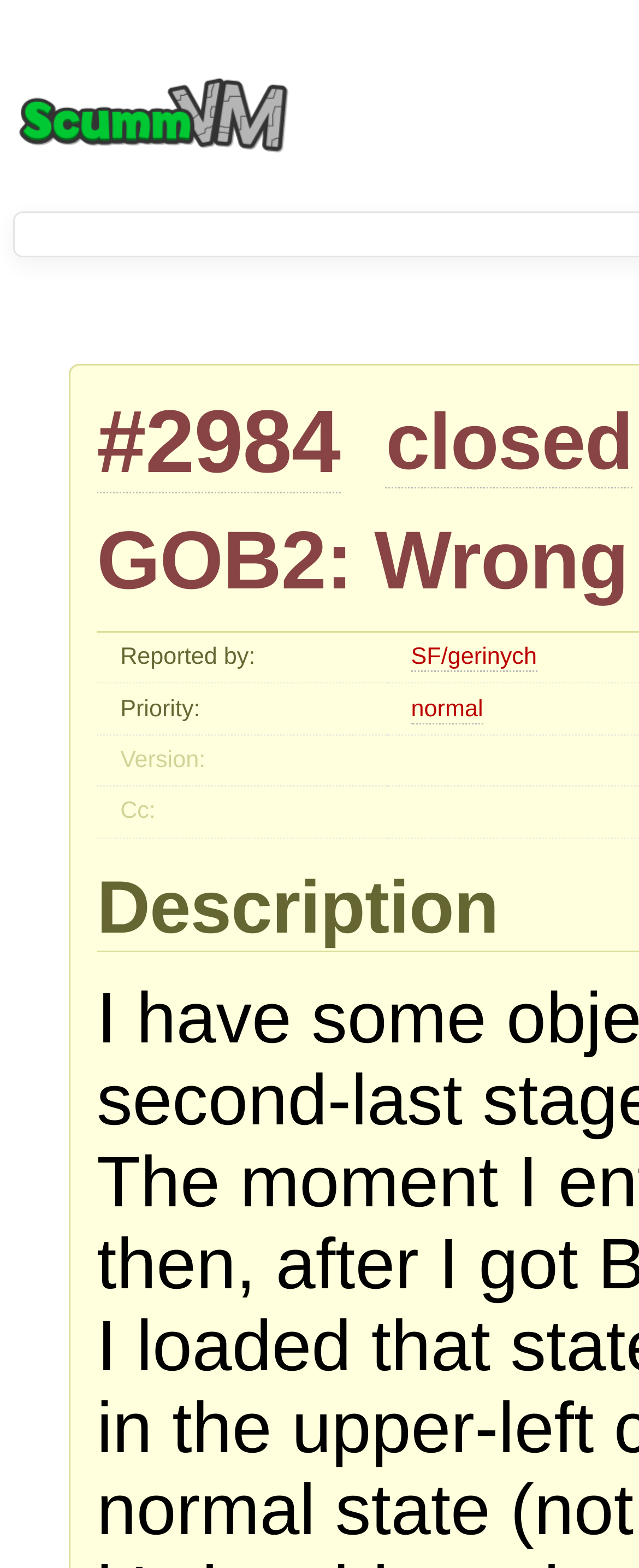Respond concisely with one word or phrase to the following query:
Is the version information available for this bug?

yes